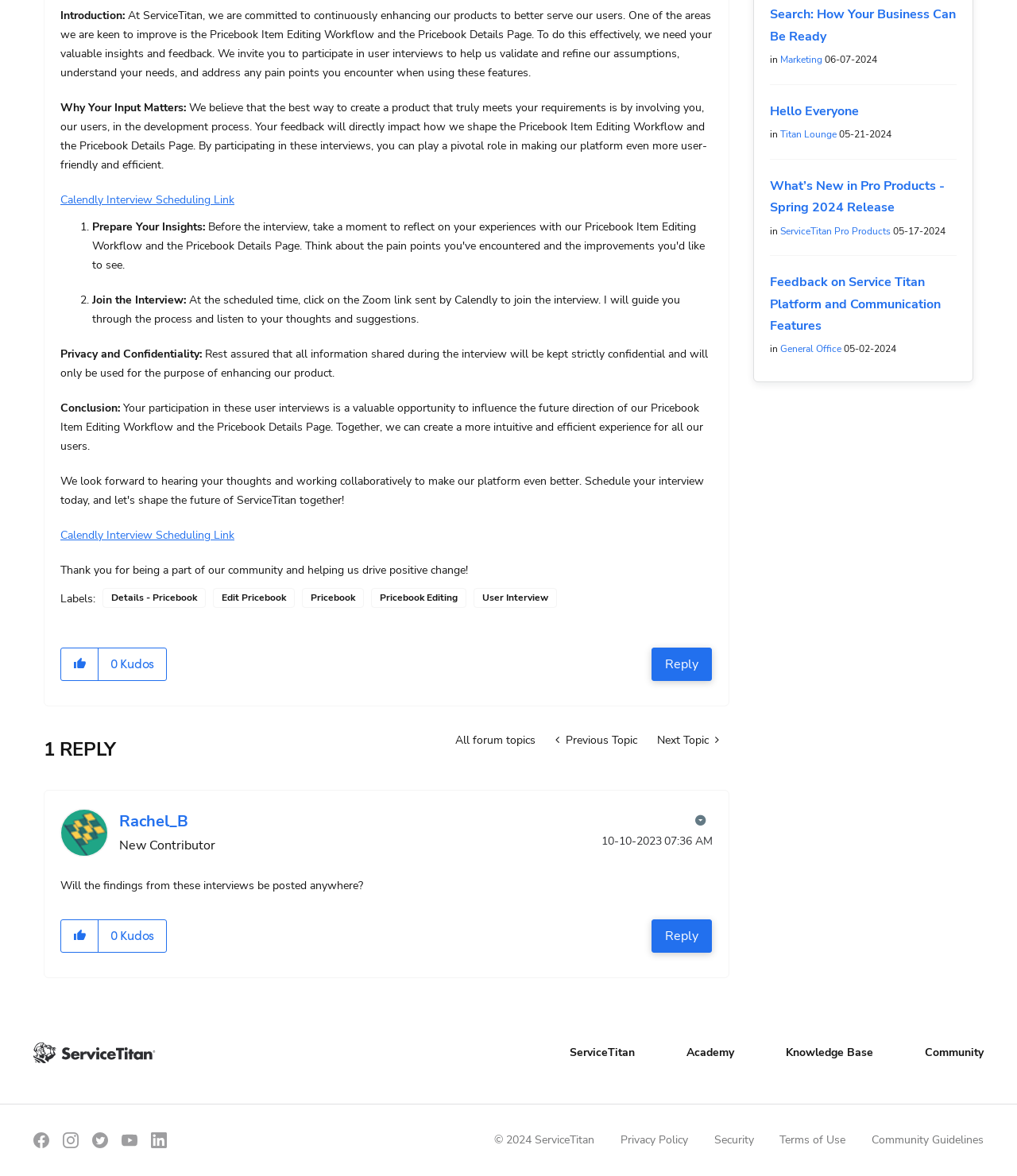Find the bounding box coordinates for the HTML element described in this sentence: "parent_node: ServiceTitan". Provide the coordinates as four float numbers between 0 and 1, in the format [left, top, right, bottom].

[0.033, 0.886, 0.153, 0.904]